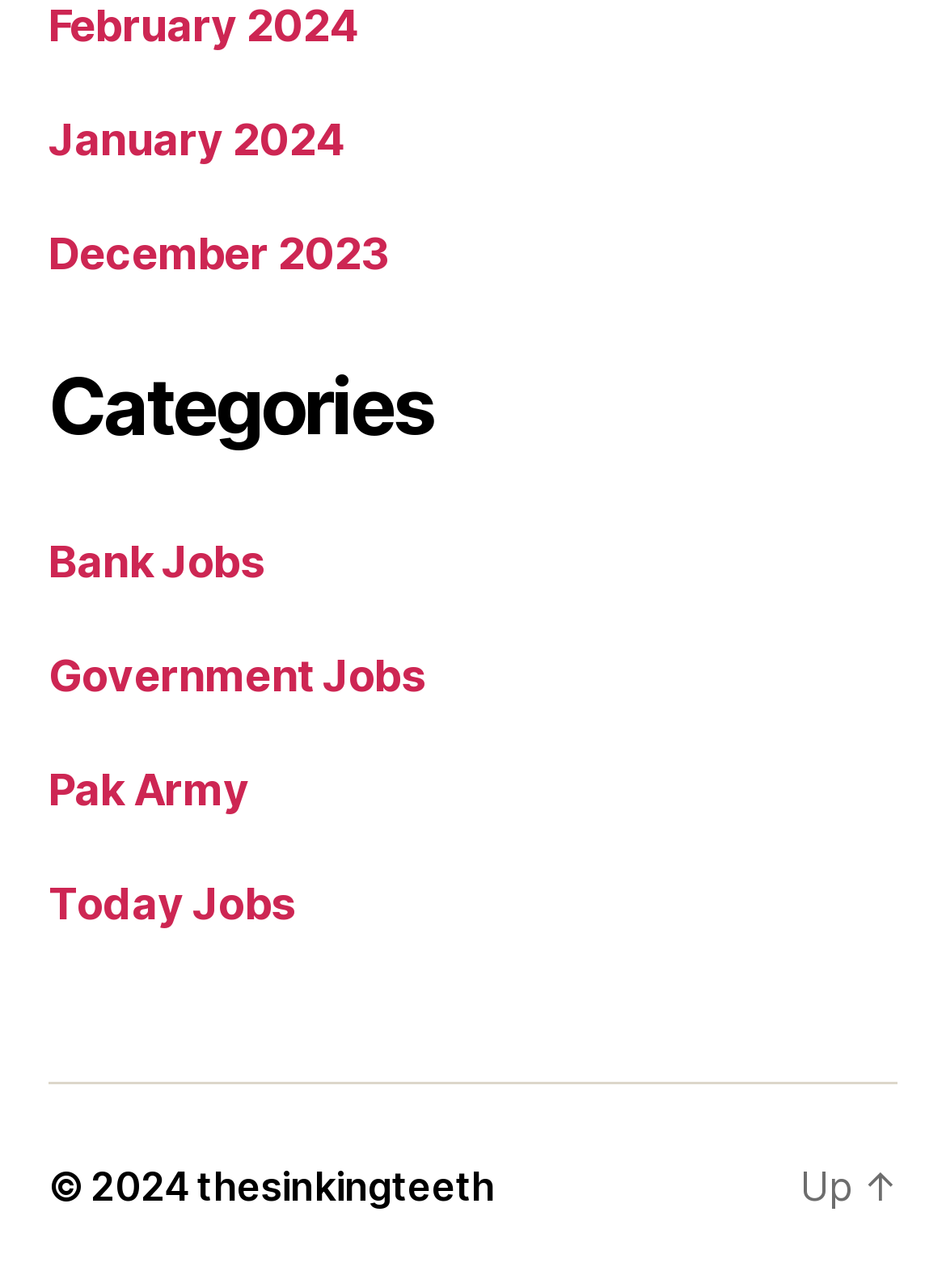Please provide a comprehensive answer to the question below using the information from the image: What is the copyright year?

I looked at the bottom of the page and found the copyright information, which includes the year '2024'.